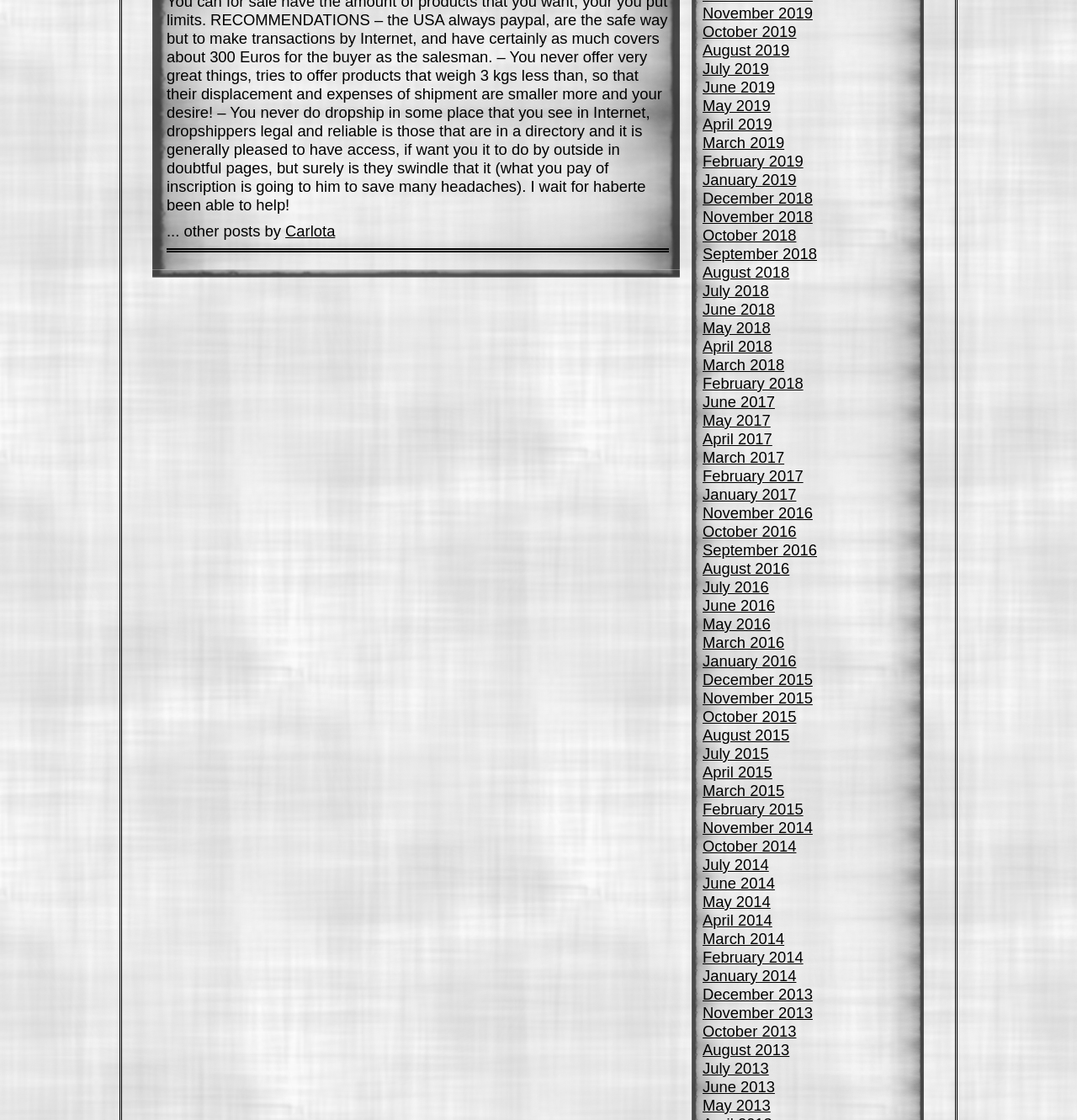Can you provide the bounding box coordinates for the element that should be clicked to implement the instruction: "go to January 2014"?

[0.652, 0.863, 0.739, 0.879]